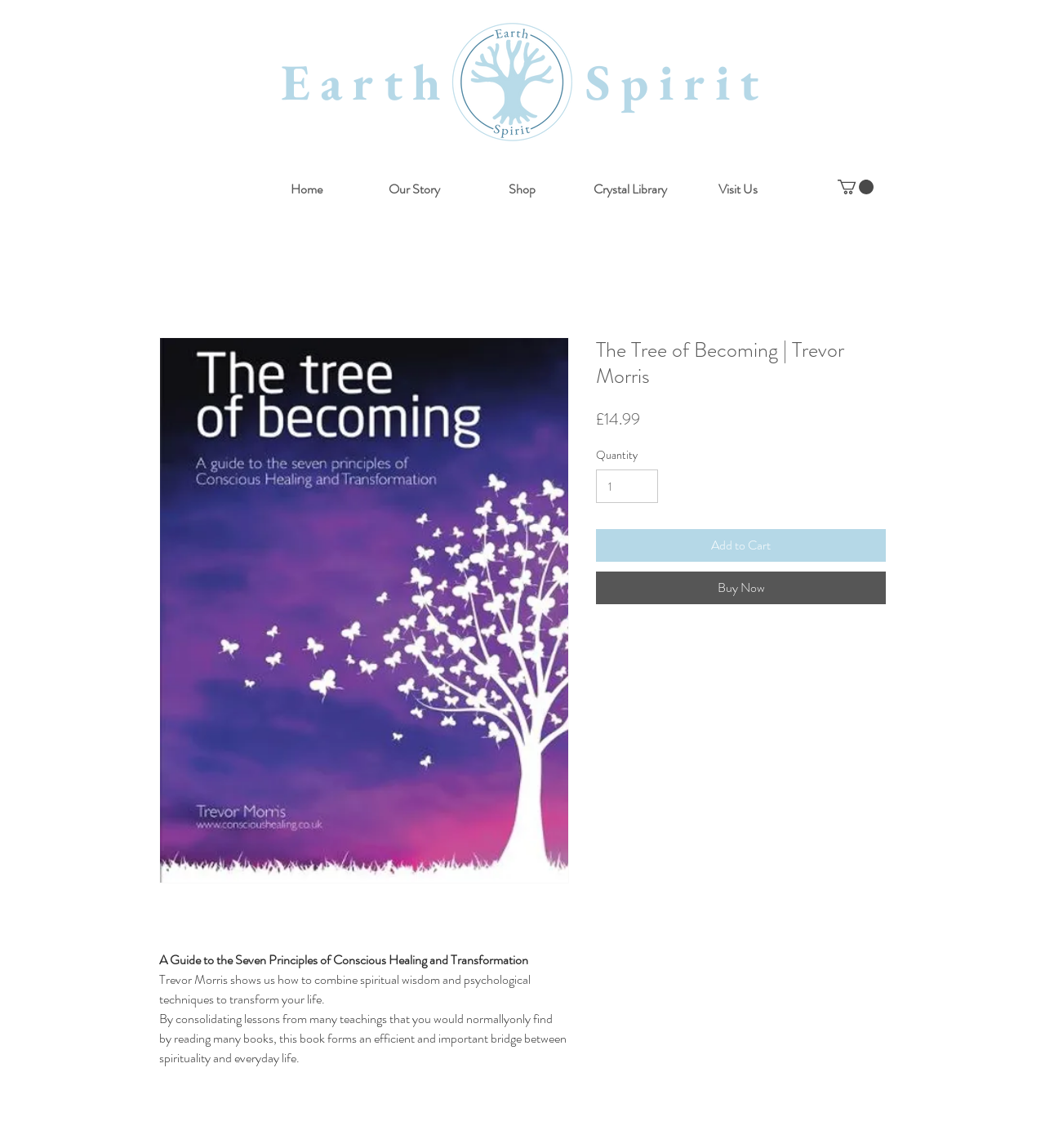Identify and provide the bounding box coordinates of the UI element described: "Earth Spirit". The coordinates should be formatted as [left, top, right, bottom], with each number being a float between 0 and 1.

[0.268, 0.043, 0.735, 0.1]